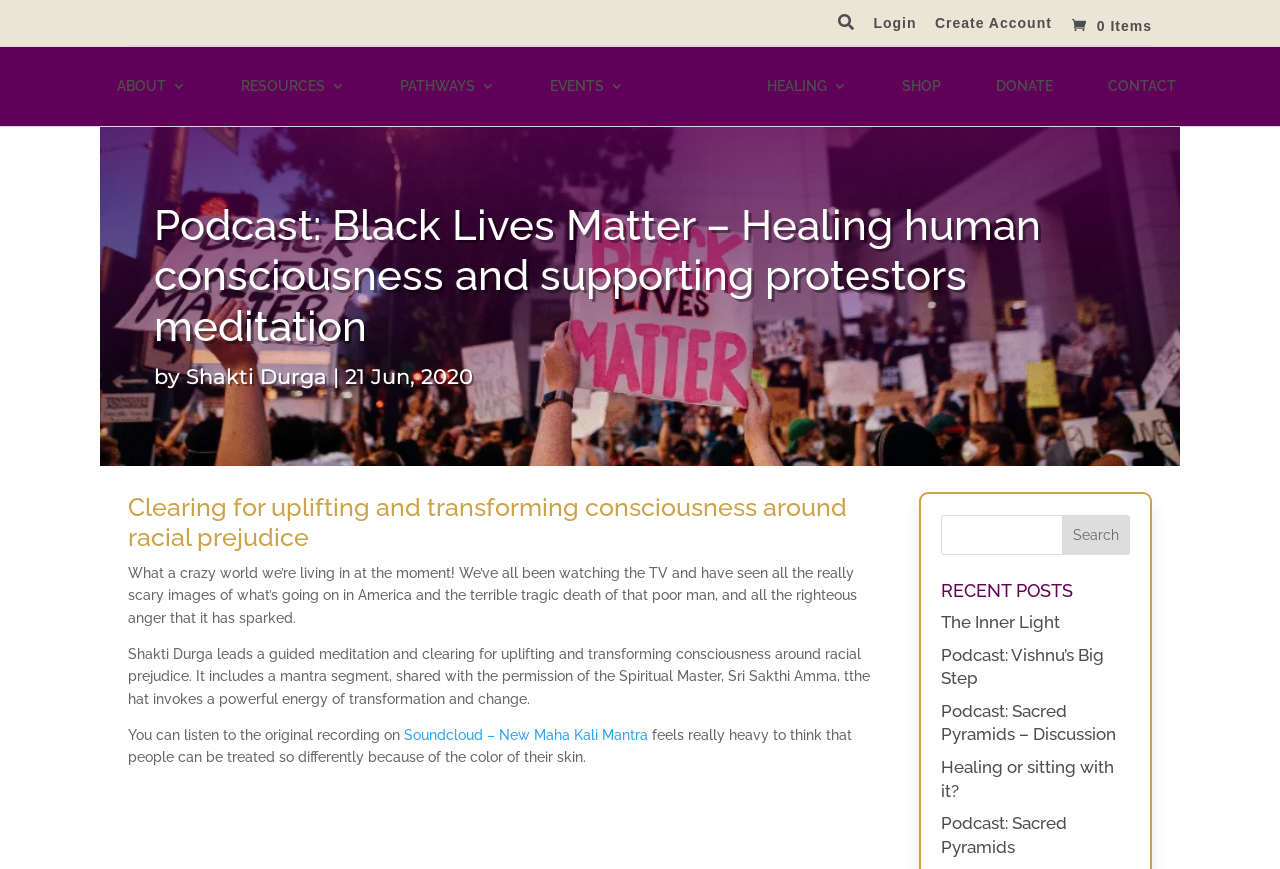Who is the author of this podcast?
Based on the image, answer the question with as much detail as possible.

The author of this podcast is mentioned in the text as 'by Shakti Durga' which is located below the main heading of the webpage.